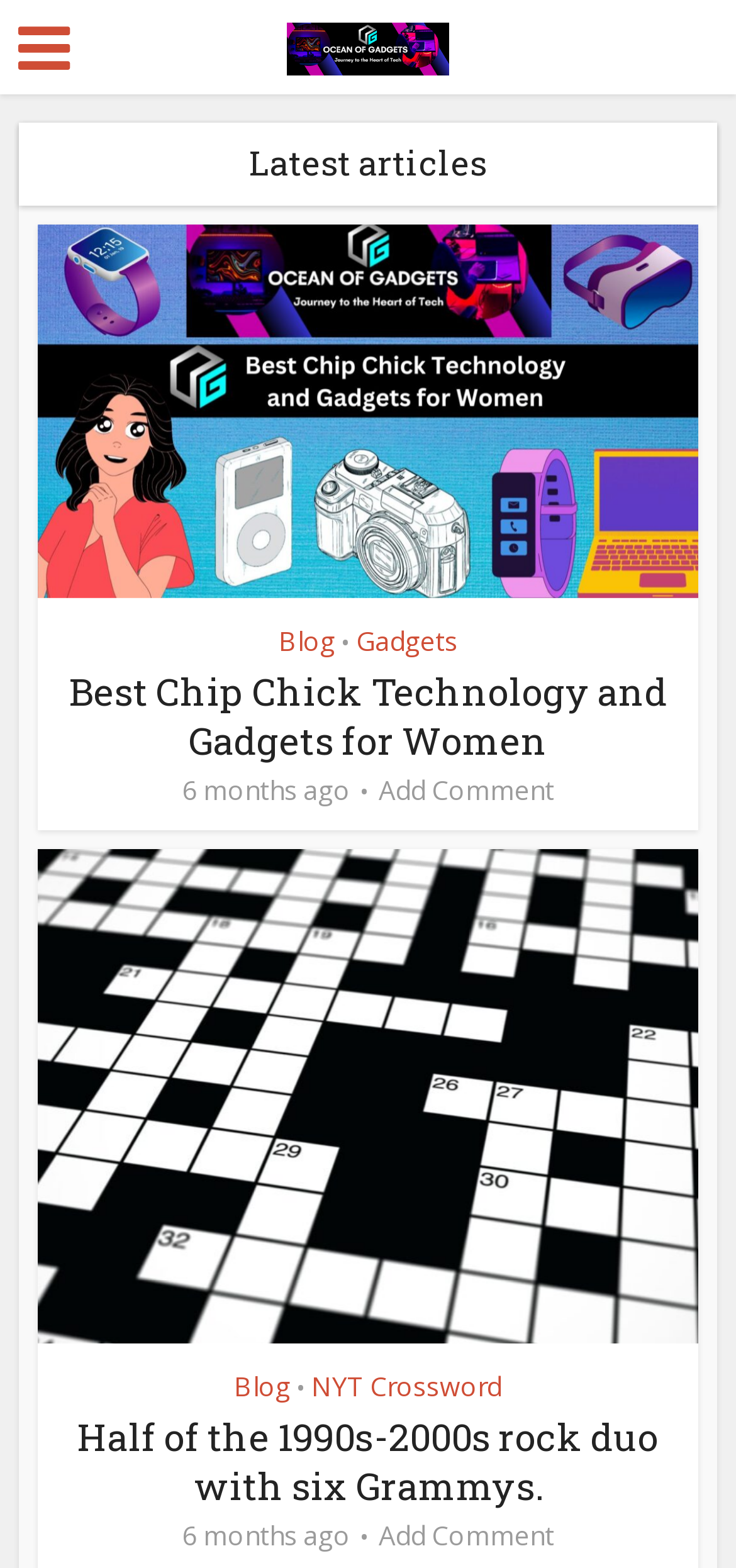Locate the bounding box coordinates of the UI element described by: "Add Comment". The bounding box coordinates should consist of four float numbers between 0 and 1, i.e., [left, top, right, bottom].

[0.514, 0.969, 0.753, 0.991]